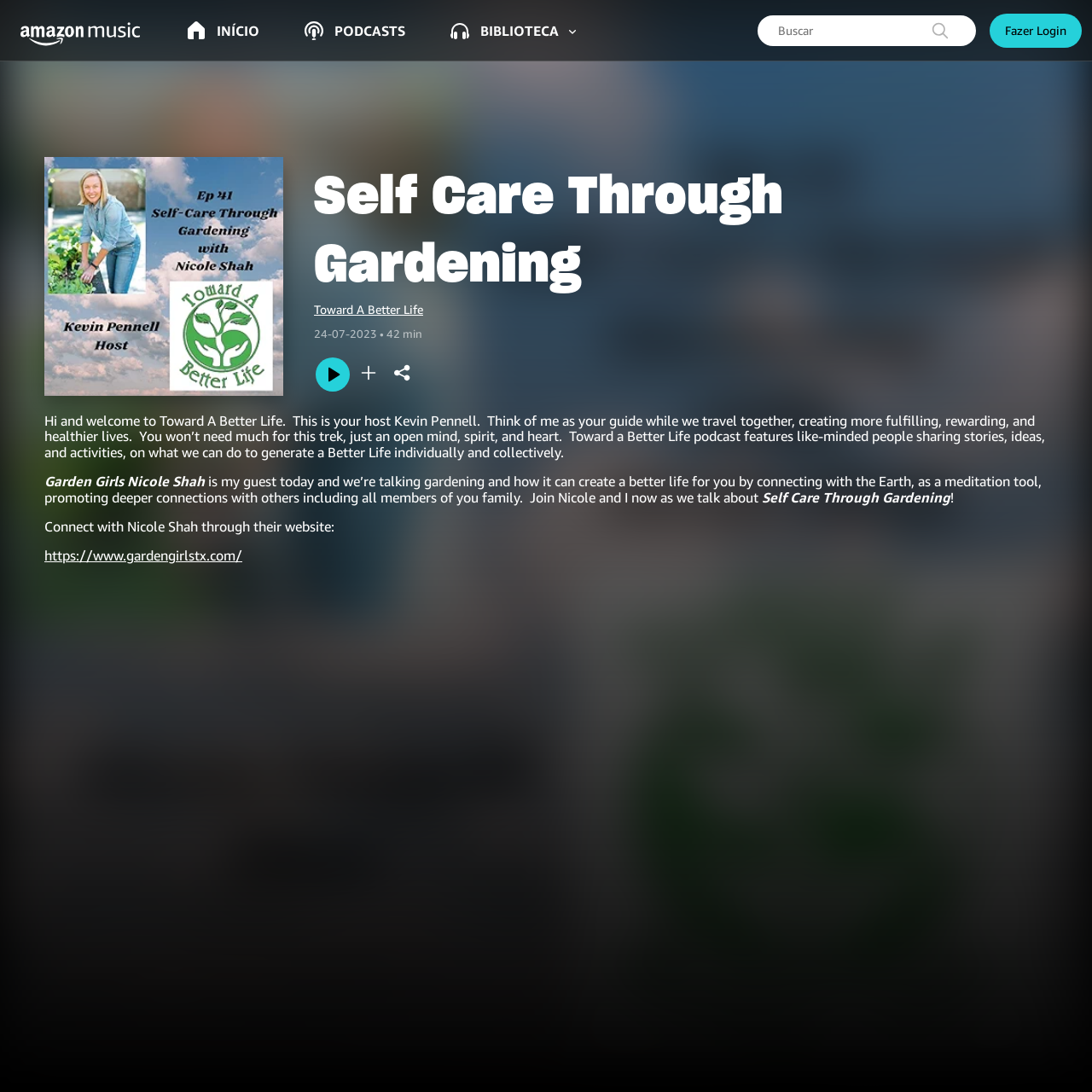Identify the bounding box coordinates of the specific part of the webpage to click to complete this instruction: "Click the 'Fazer Login' button".

[0.906, 0.015, 0.991, 0.031]